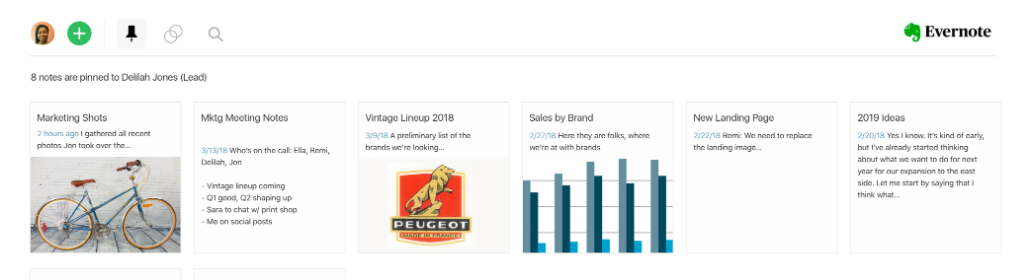Please use the details from the image to answer the following question comprehensively:
How many pinned notes are displayed in the image?

The caption explicitly mentions that the layout highlights a total of eight pinned notes, which can be counted from the titles provided, such as 'Marketing Shots', 'Mktg Meeting Notes', and so on.